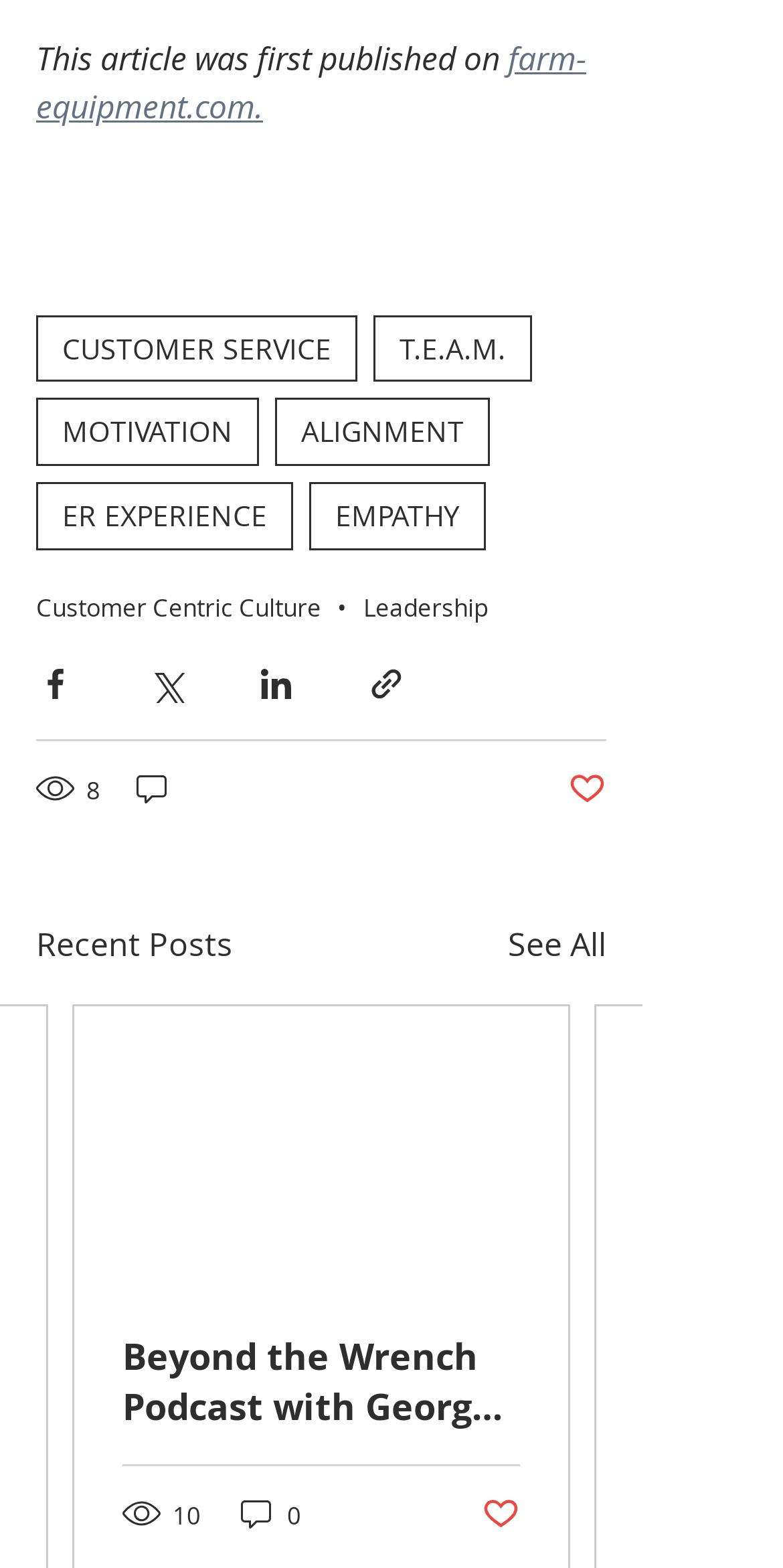Given the element description: "Post not marked as liked", predict the bounding box coordinates of this UI element. The coordinates must be four float numbers between 0 and 1, given as [left, top, right, bottom].

[0.726, 0.49, 0.774, 0.516]